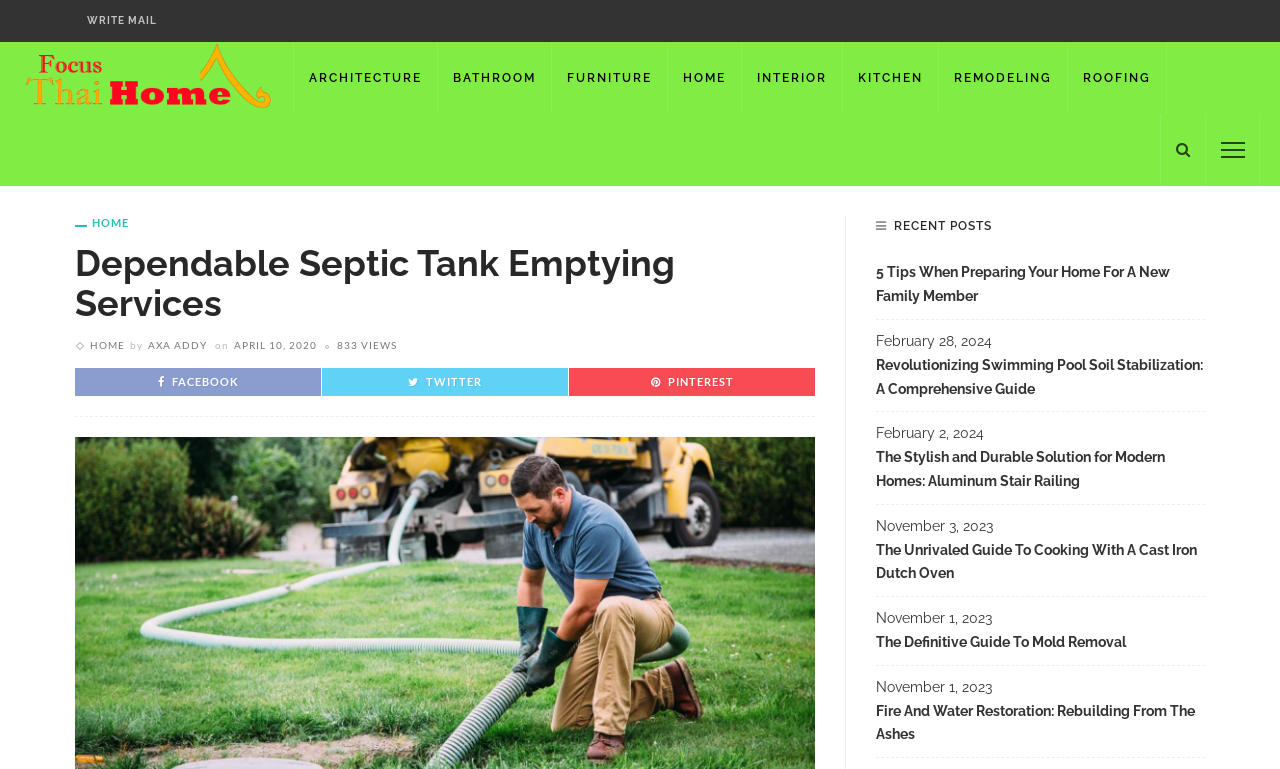Extract the bounding box coordinates for the UI element described as: "facebook".

[0.123, 0.488, 0.186, 0.505]